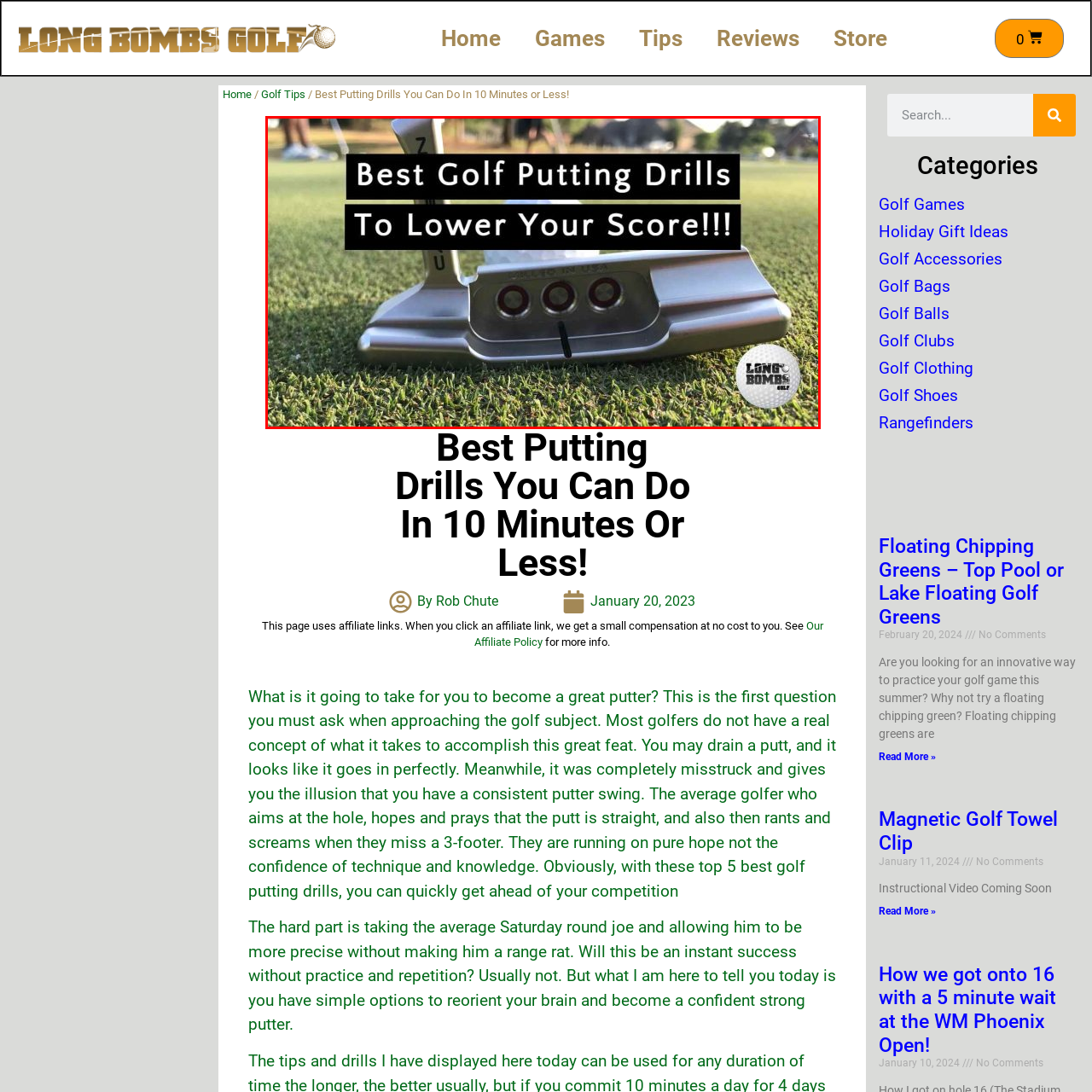Please provide a comprehensive description of the image highlighted by the red bounding box.

The image showcases a close-up of a golf putting drill setup on a well-maintained green, emphasizing the essential tools for improving putting skills. Prominently featured in the foreground is a sleek putter clearly marked with "MADE IN USA," reflecting quality craftsmanship. Bold, eye-catching text overlays the image, declaring "Best Golf Putting Drills To Lower Your Score!!!" This engaging phrase suggests that the content offers valuable tips and techniques aimed at enhancing one's golfing performance, particularly focusing on the often-challenging aspect of putting. The background features blurred figures, likely golfers, practicing, which adds context to the setting. The branding for "Long Bombs" is illustrated in the corner, hinting at the source of this instructional insight. This image serves as an invitation to golfers looking to refine their skills and bring their game to the next level.